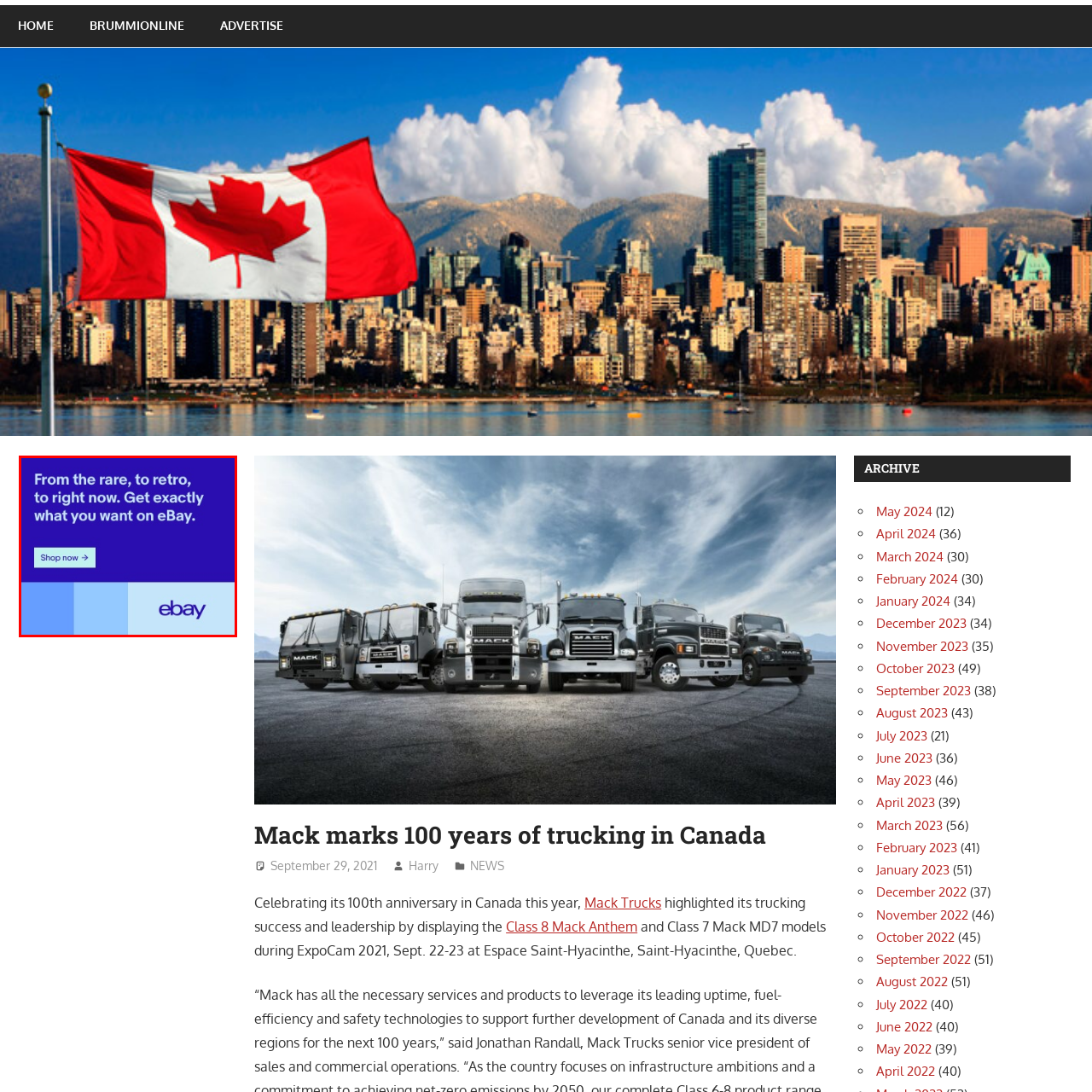Check the highlighted part in pink, What is the text on the call-to-action button? 
Use a single word or phrase for your answer.

Shop now